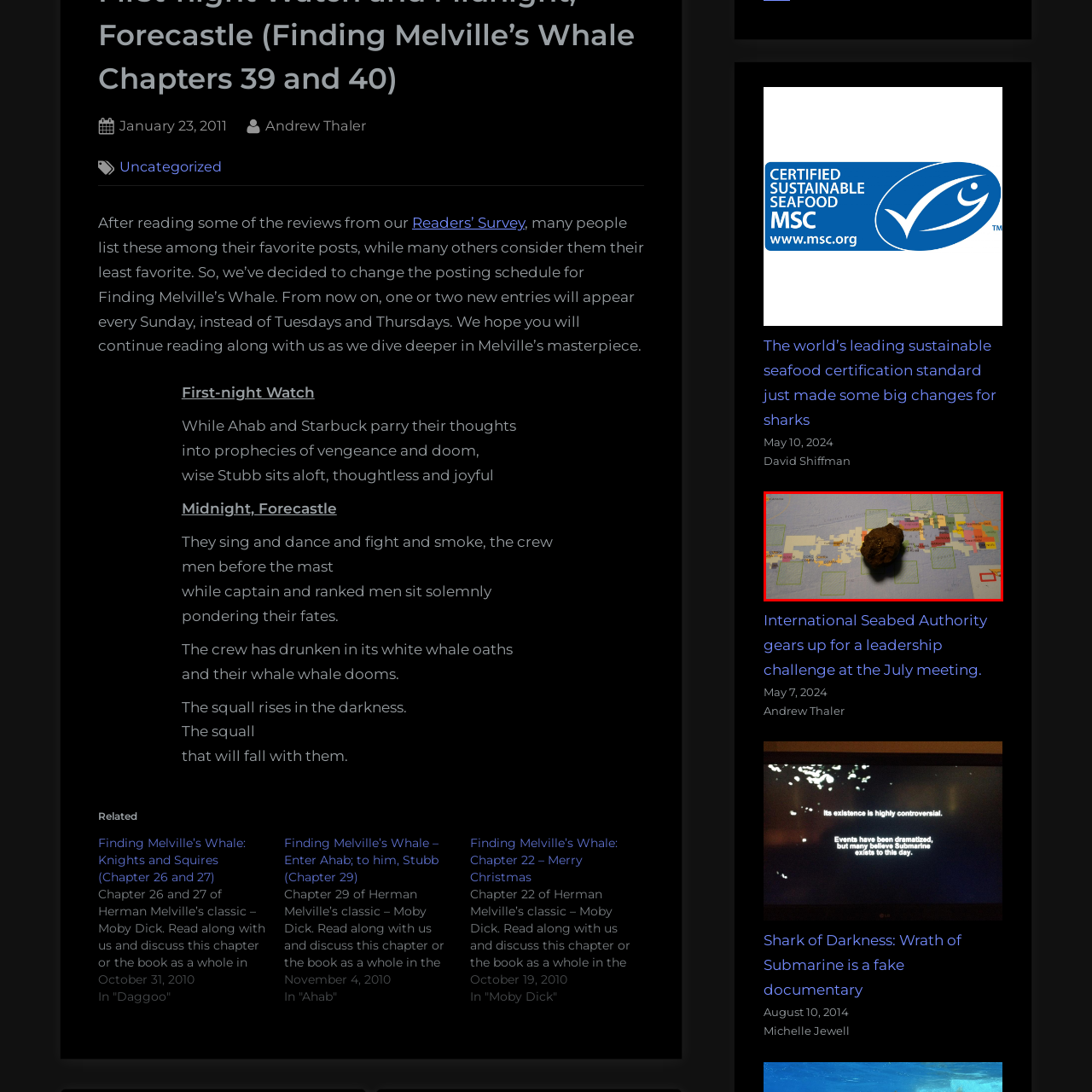Construct a detailed caption for the image enclosed in the red box.

The image features a textured, round object placed prominently on what appears to be a colorful map. The map illustrates the layout of a region, showcasing various labeled areas, likely representing different geographic or administrative divisions. The object resembles a piece of rock or sediment, contrasting with the vibrant colors of the map beneath. This visual representation hints at a relationship between geological materials and the surrounding areas, inviting speculation about the significance of the object in relation to the mapped regions. The overall composition presents a unique blend of nature and geography, encouraging viewers to consider the stories that these elements may tell.